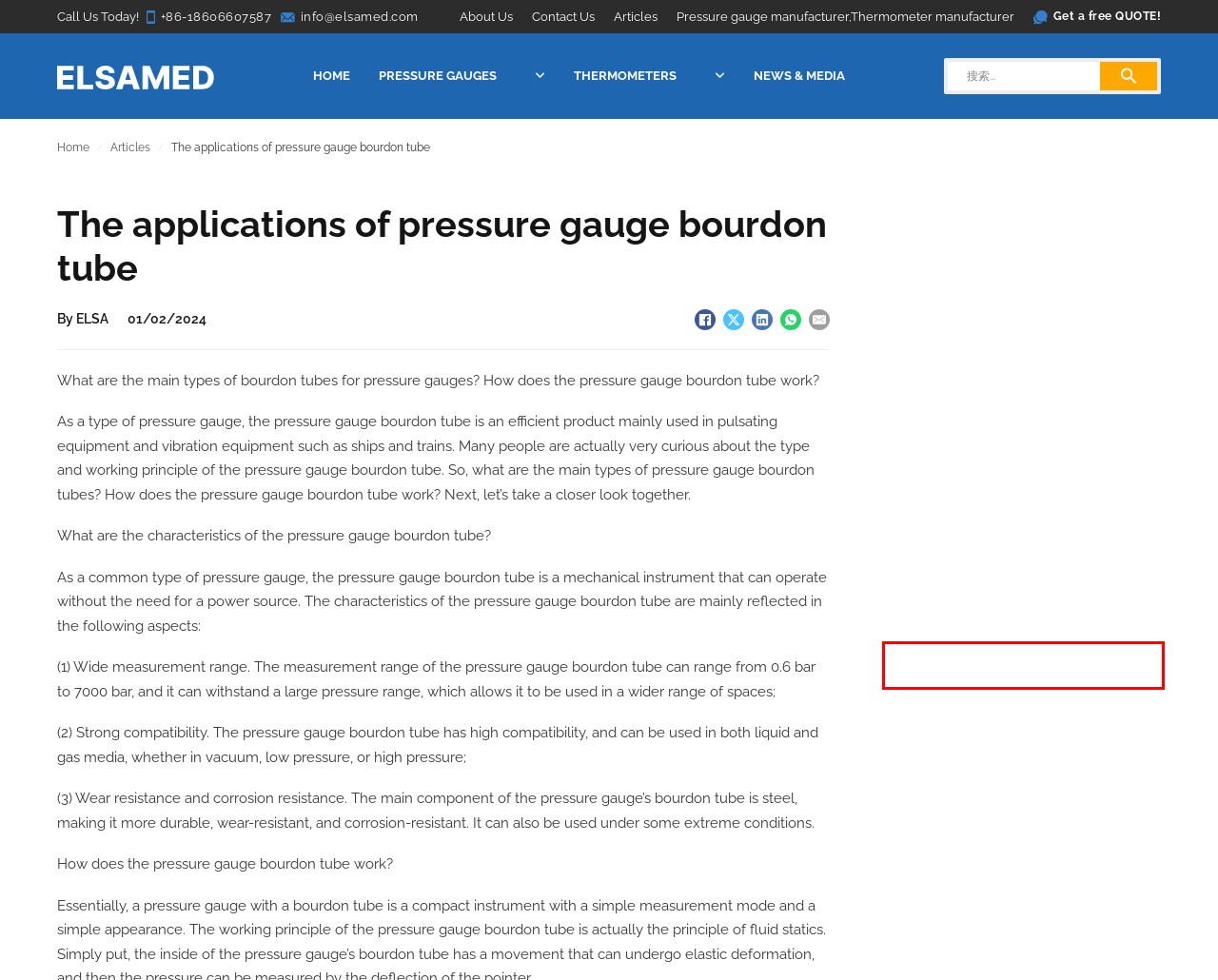Review the screenshot of a webpage which includes a red bounding box around an element. Select the description that best fits the new webpage once the element in the bounding box is clicked. Here are the candidates:
A. Process Gauges - ELSAMED
B. Diaphragm Seals - ELSAMED
C. Industrial Thermometers - ELSAMED
D. Refrigeration Manifold Gauges - ELSAMED
E. Thermowells - ELSAMED
F. China Pressure Gauge Manufacturer - ELSAMED
G. Articles - ELSAMED
H. Specialty Application Gauges - ELSAMED

E